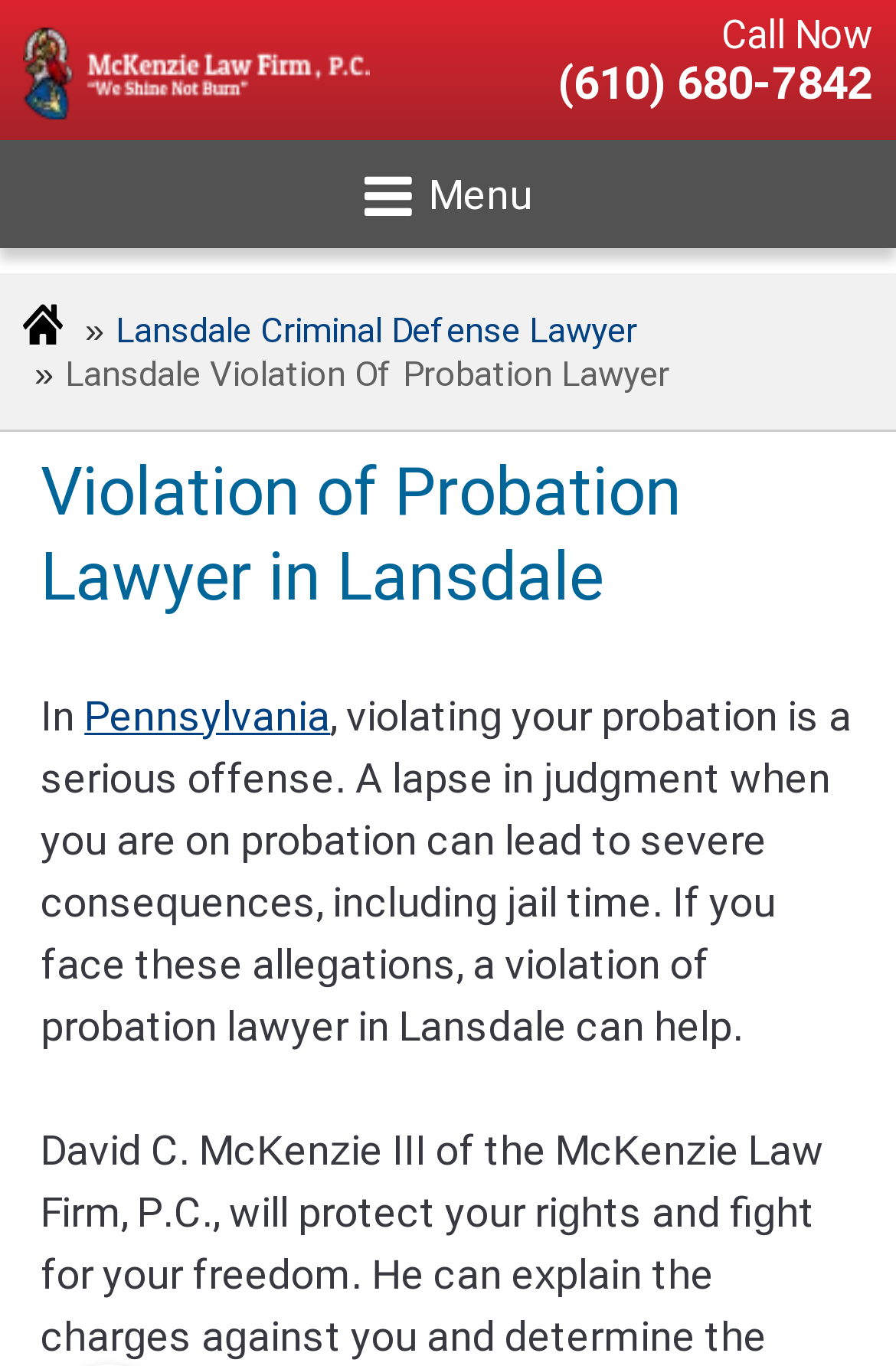What type of lawyer is the webpage about?
Provide a well-explained and detailed answer to the question.

I determined the type of lawyer by reading the static text element 'Lansdale Violation Of Probation Lawyer' which is a heading on the webpage, and also by looking at the content of the paragraph that follows, which talks about violating probation in Lansdale, PA.